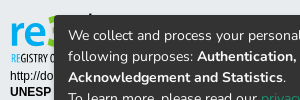Provide a comprehensive description of the image.

The image features a text overlay that conveys essential information regarding data processing practices. It states, "We collect and process your personal information for the following purposes: Authentication, Preferences, Acknowledgement and Statistics." Below this, there is an additional line encouraging users to read the "privacy policy" for further details. The background is a contrasting dark color, enhancing the visibility of the text, aimed at ensuring users are informed of how their personal information is utilized. This notice appears to be part of an institutional website, likely related to the Universidade Estadual Paulista, emphasizing transparency in data collection practices.